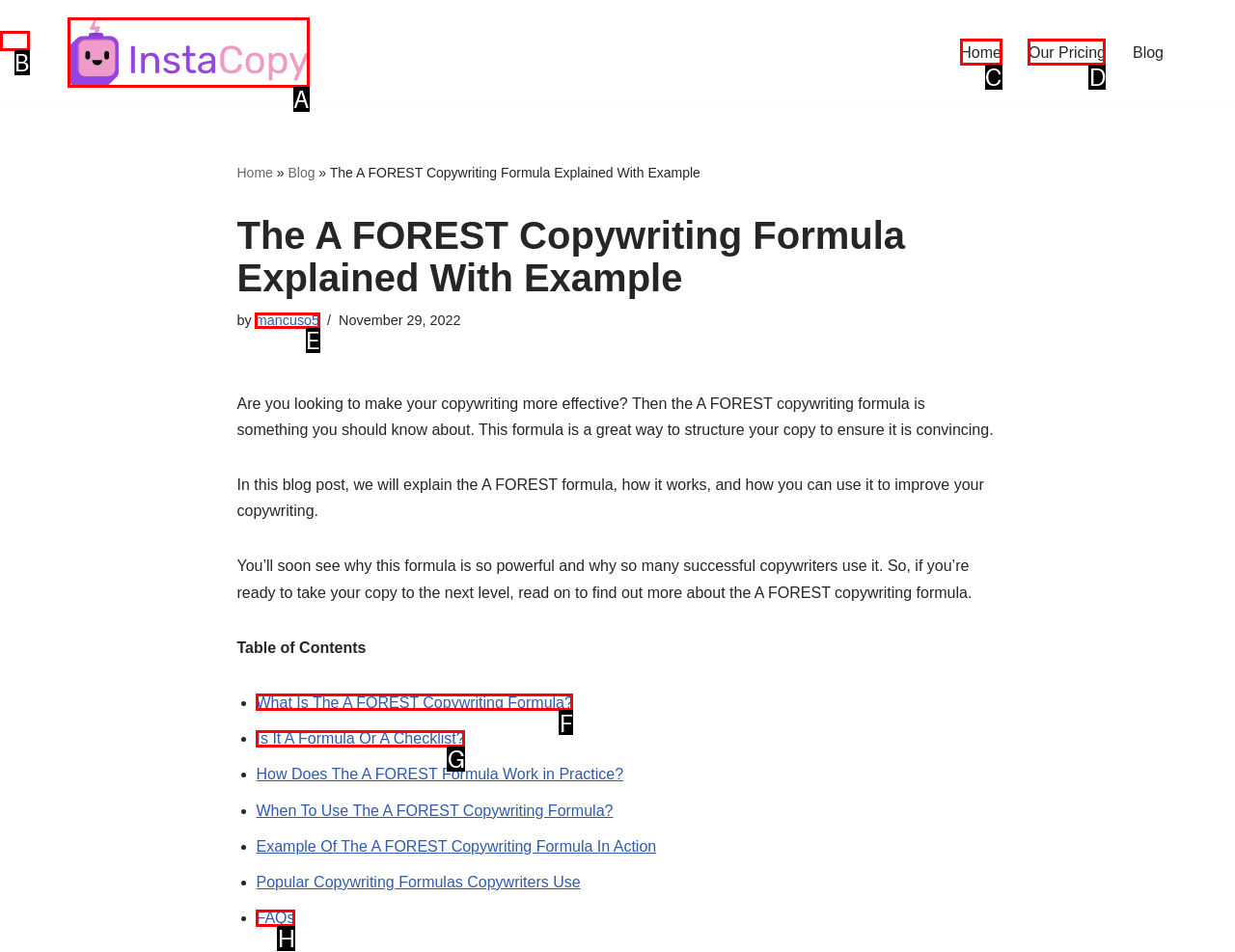Find the correct option to complete this instruction: go to home page. Reply with the corresponding letter.

C